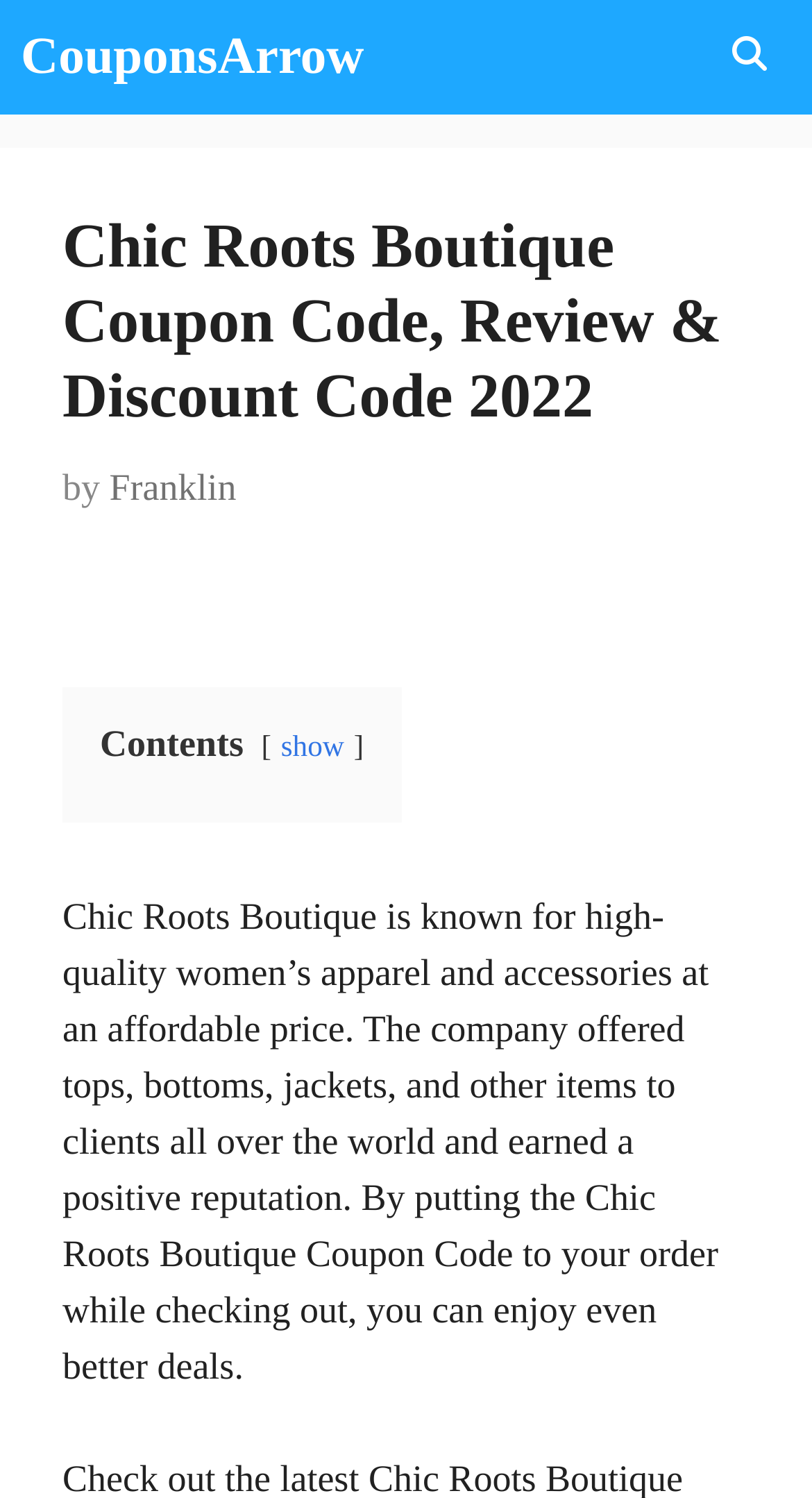Bounding box coordinates are to be given in the format (top-left x, top-left y, bottom-right x, bottom-right y). All values must be floating point numbers between 0 and 1. Provide the bounding box coordinate for the UI element described as: Franklin

[0.135, 0.311, 0.291, 0.339]